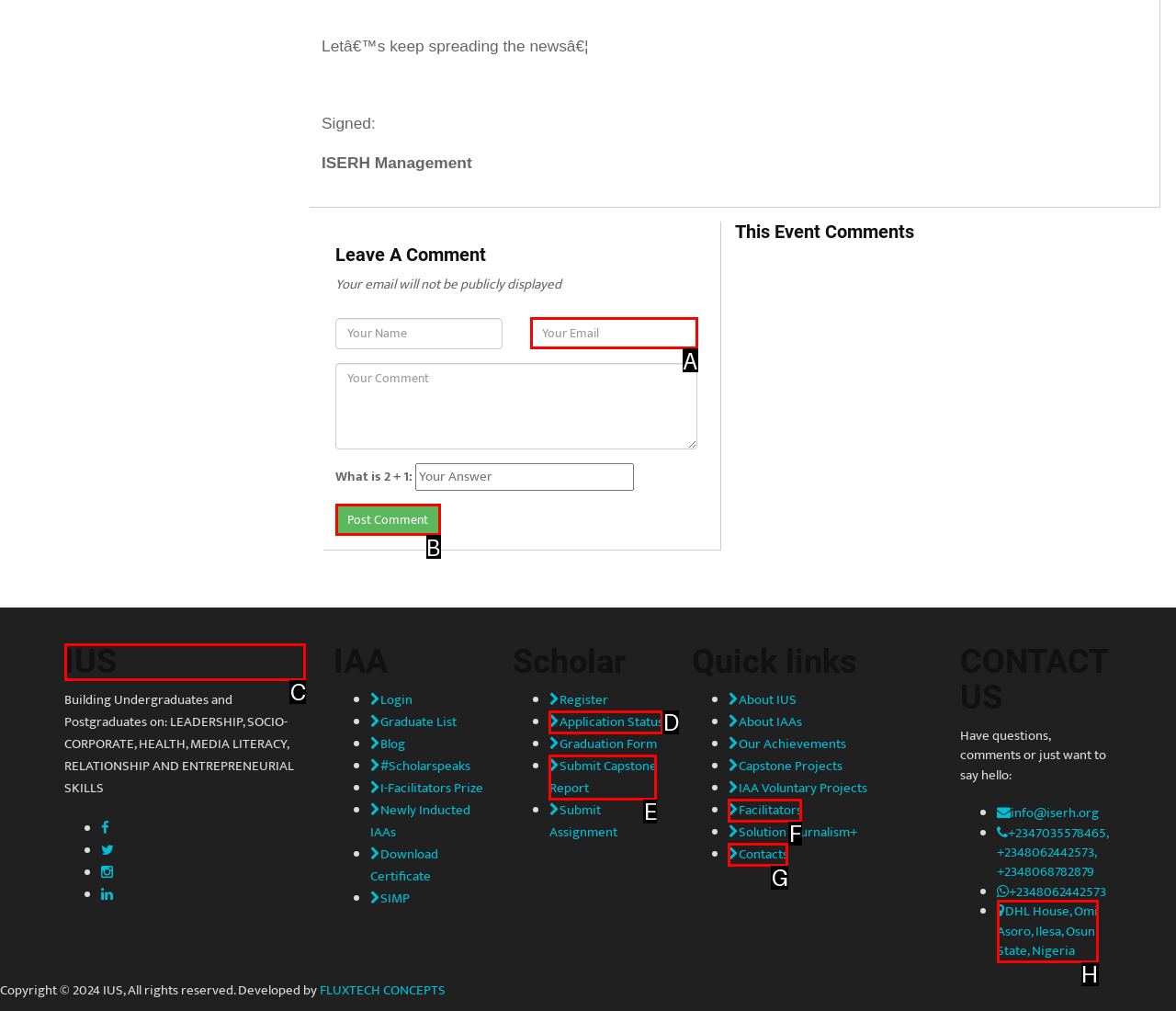Tell me which option I should click to complete the following task: View IUS Answer with the option's letter from the given choices directly.

C